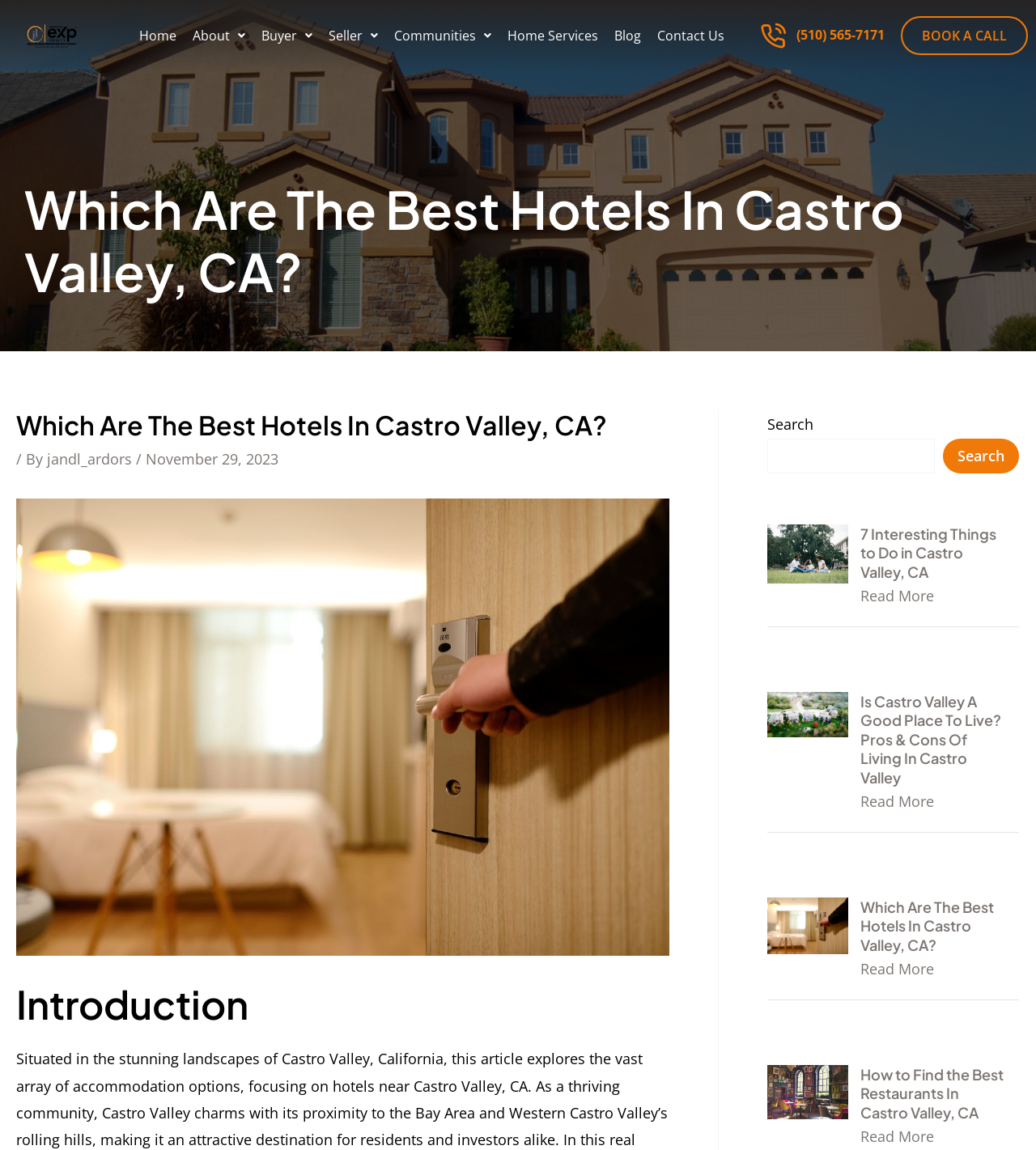Please identify the bounding box coordinates of the area that needs to be clicked to follow this instruction: "Read more about 'Which Are The Best Hotels In Castro Valley, CA?'".

[0.83, 0.834, 0.902, 0.851]